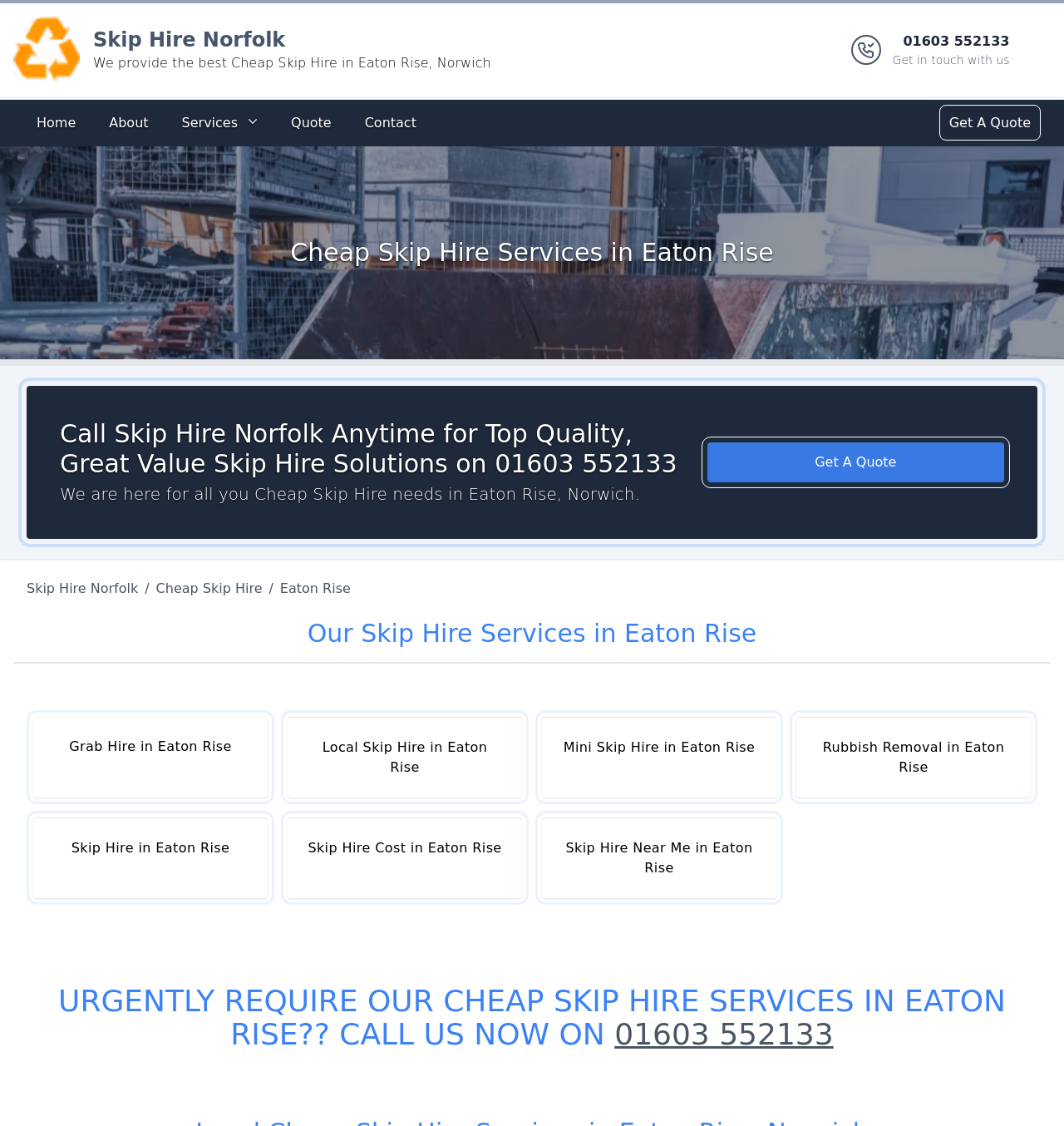What is the phone number to contact Skip Hire Norfolk?
Using the image, provide a detailed and thorough answer to the question.

The phone number can be found in the top-right corner of the webpage, in the banner section, and also in the main content section, where it is mentioned as a way to get in touch with Skip Hire Norfolk for a free quote.